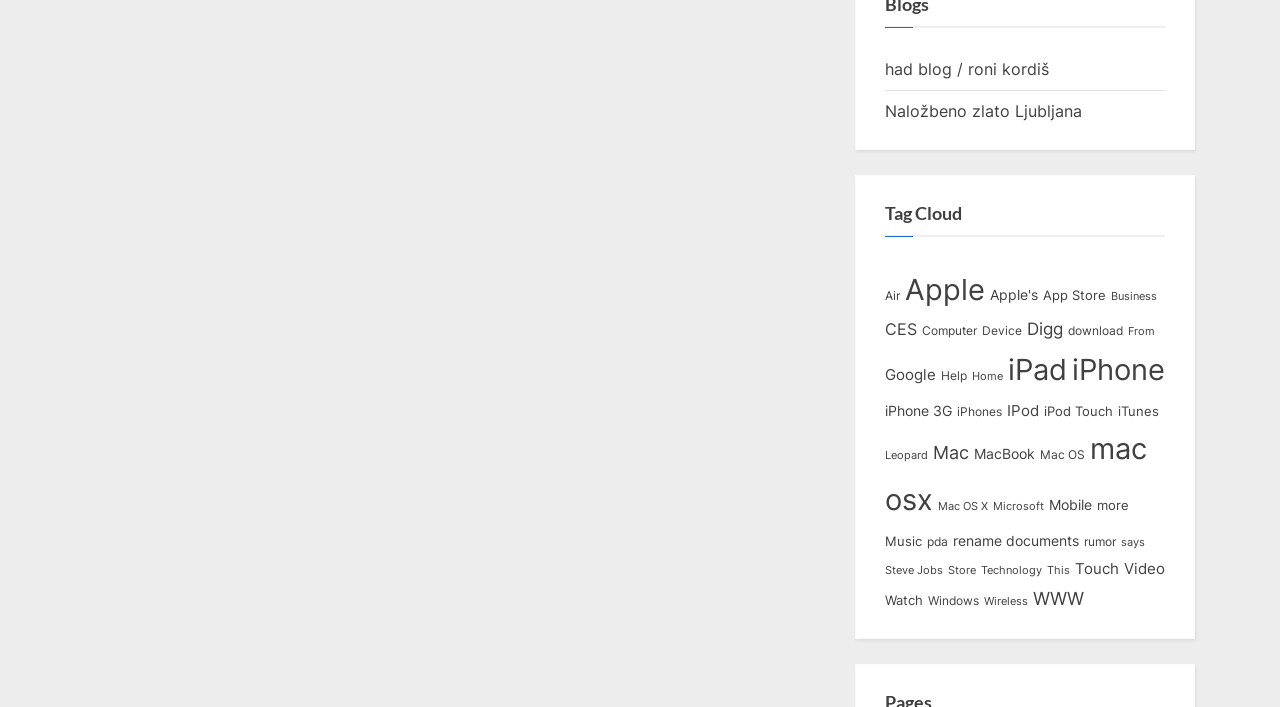Can you identify the bounding box coordinates of the clickable region needed to carry out this instruction: 'Browse 'Technology' related topics'? The coordinates should be four float numbers within the range of 0 to 1, stated as [left, top, right, bottom].

[0.766, 0.796, 0.814, 0.816]